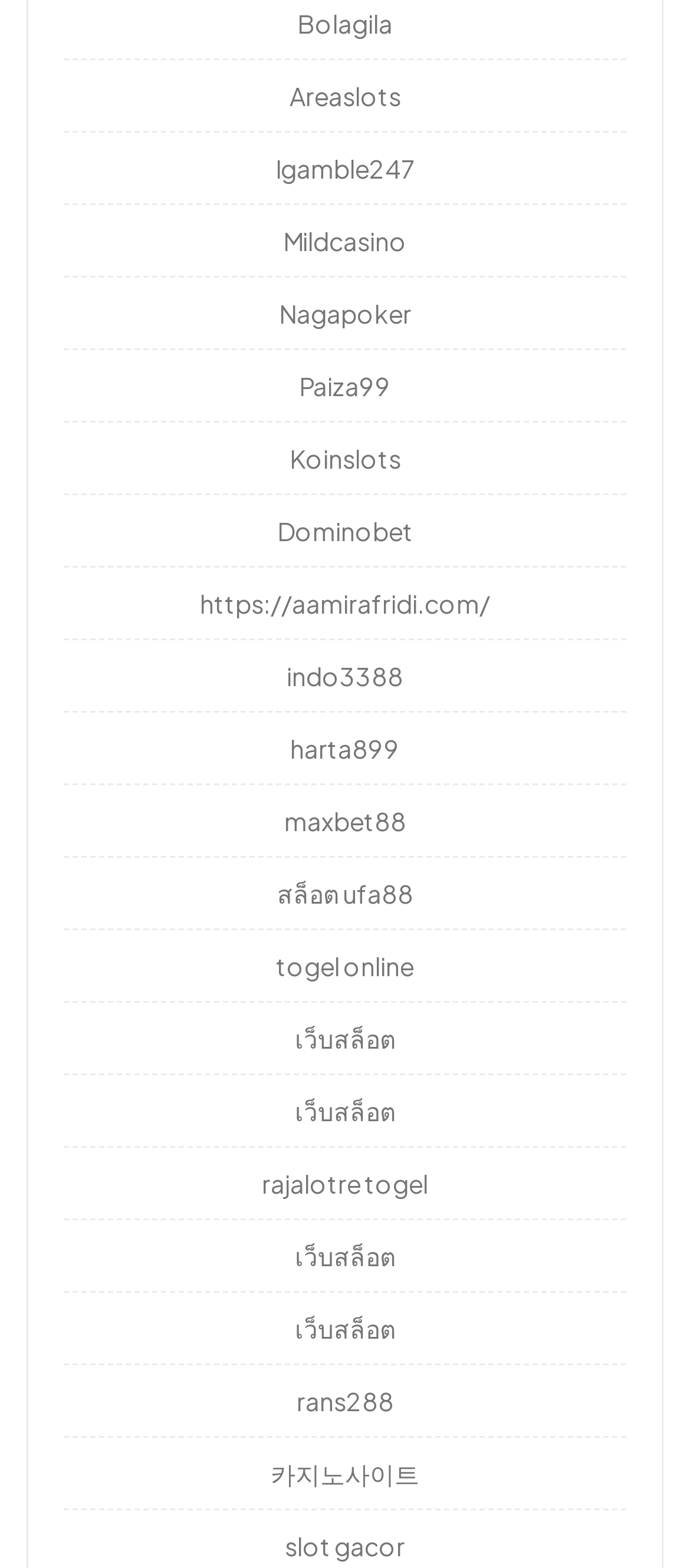Examine the image carefully and respond to the question with a detailed answer: 
What is the link located at the bottommost position on the webpage?

By comparing the y2 coordinates of all the link elements, I found that the link 'slot gacor' has the largest y2 value, which means it is located at the bottommost position on the webpage.